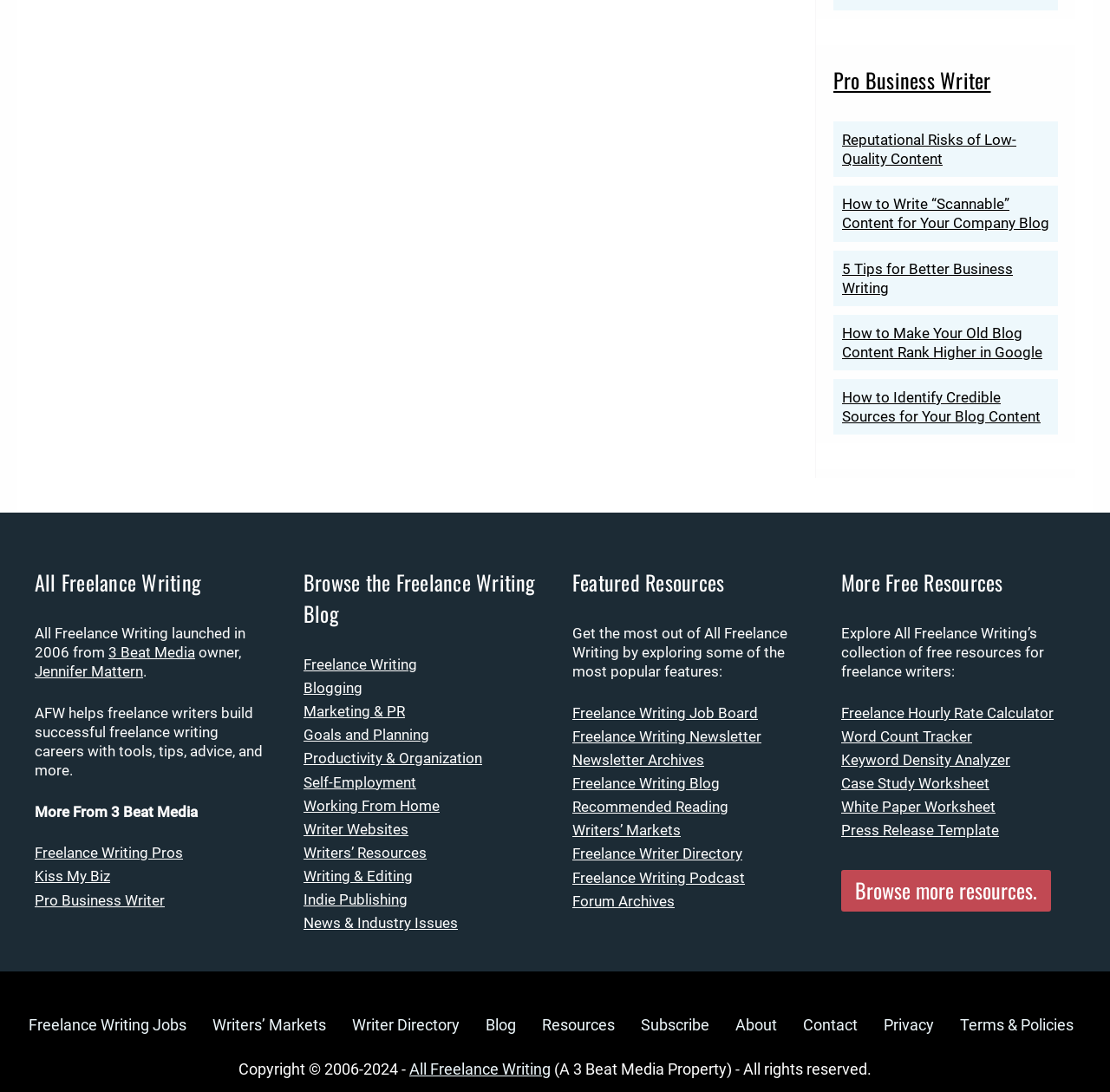Please determine the bounding box coordinates of the element to click on in order to accomplish the following task: "Subscribe to the newsletter". Ensure the coordinates are four float numbers ranging from 0 to 1, i.e., [left, top, right, bottom].

[0.577, 0.93, 0.639, 0.947]